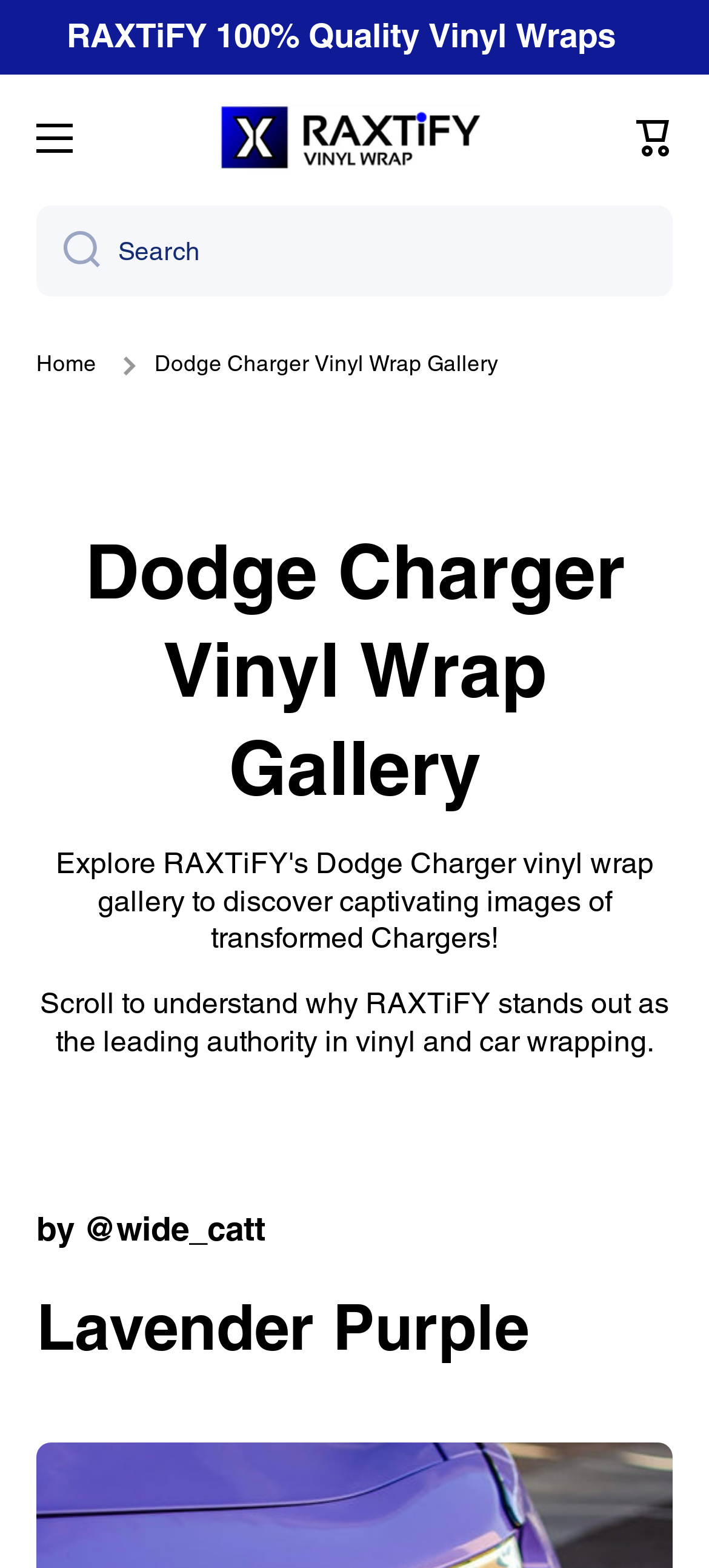Generate the text content of the main headline of the webpage.

Dodge Charger Vinyl Wrap Gallery